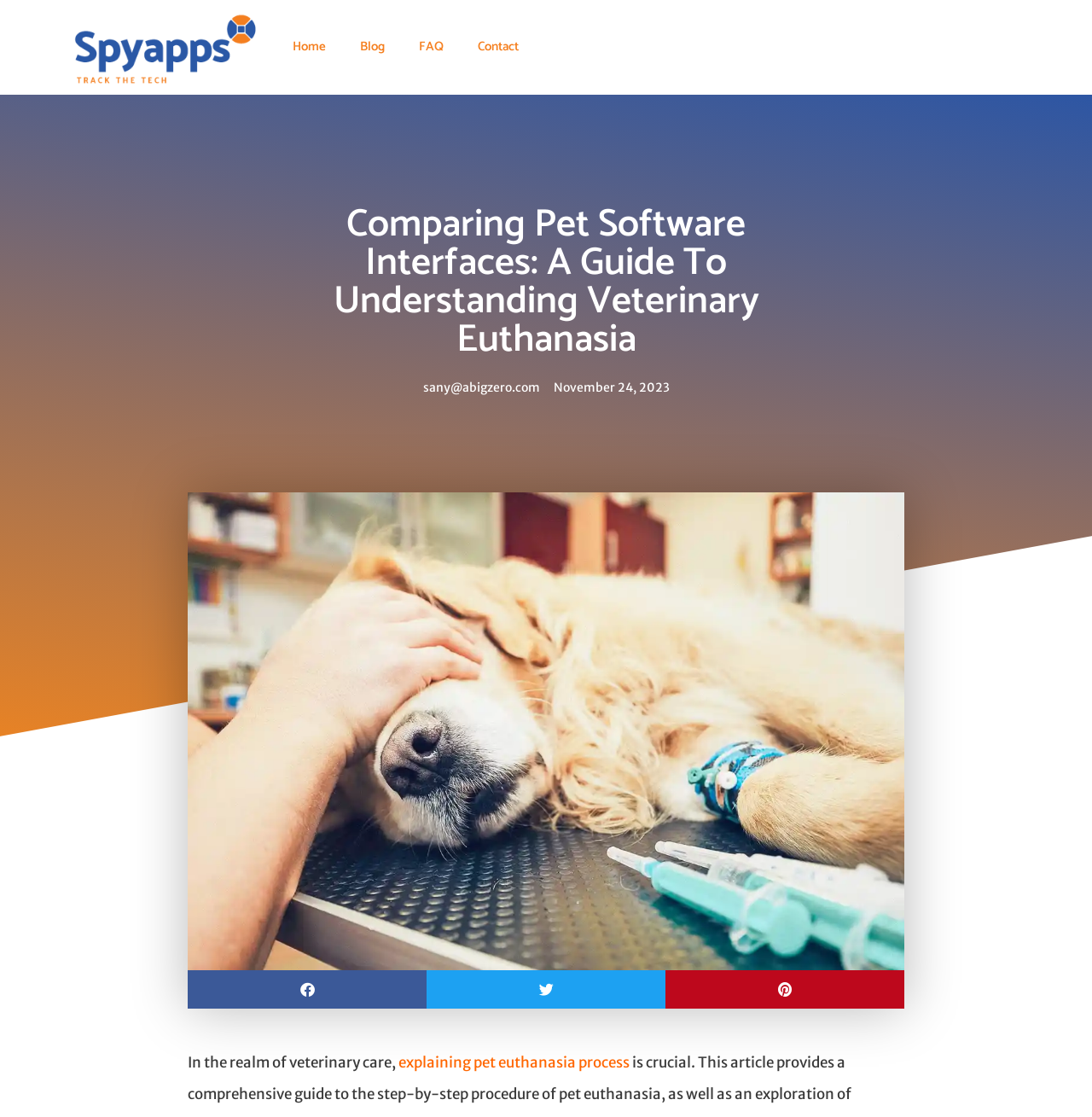Please extract and provide the main headline of the webpage.

Comparing Pet Software Interfaces: A Guide To Understanding Veterinary Euthanasia